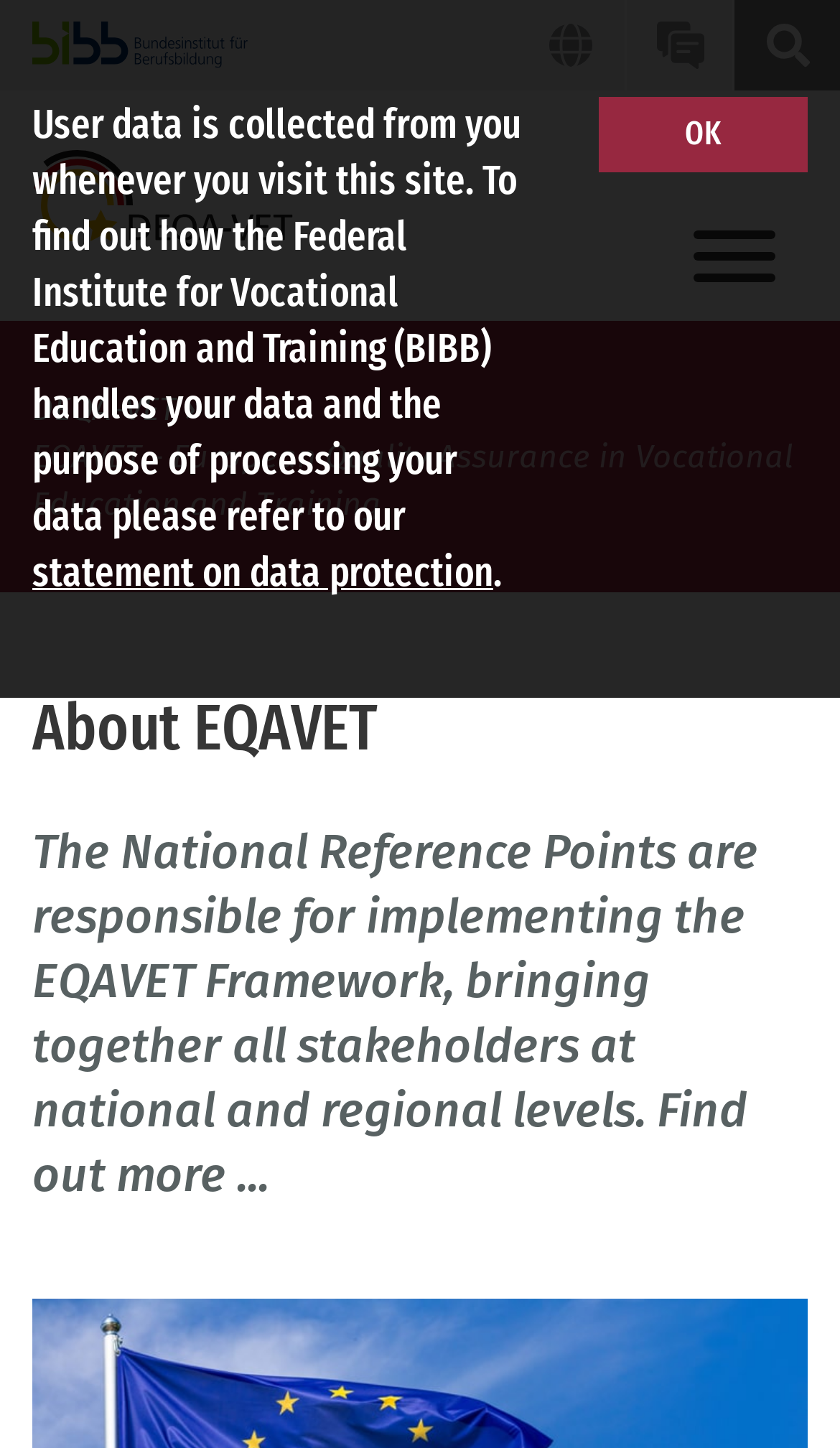What is the topic of the webpage?
Kindly answer the question with as much detail as you can.

The topic of the webpage can be inferred from the text on the webpage, which discusses the EQAVET Framework and its implementation in vocational education and training.